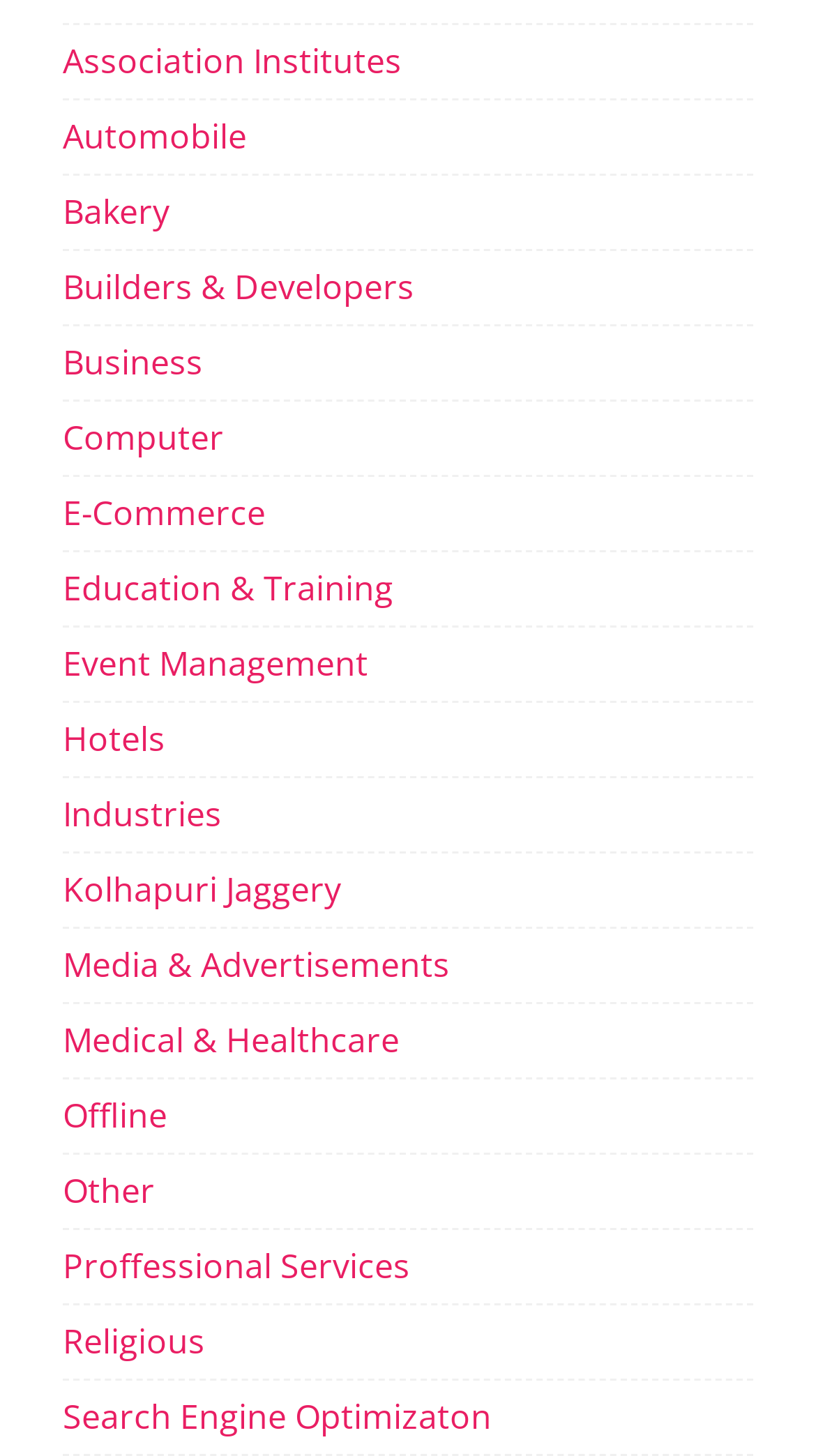Identify the bounding box for the given UI element using the description provided. Coordinates should be in the format (top-left x, top-left y, bottom-right x, bottom-right y) and must be between 0 and 1. Here is the description: Education & Training

[0.077, 0.388, 0.482, 0.419]